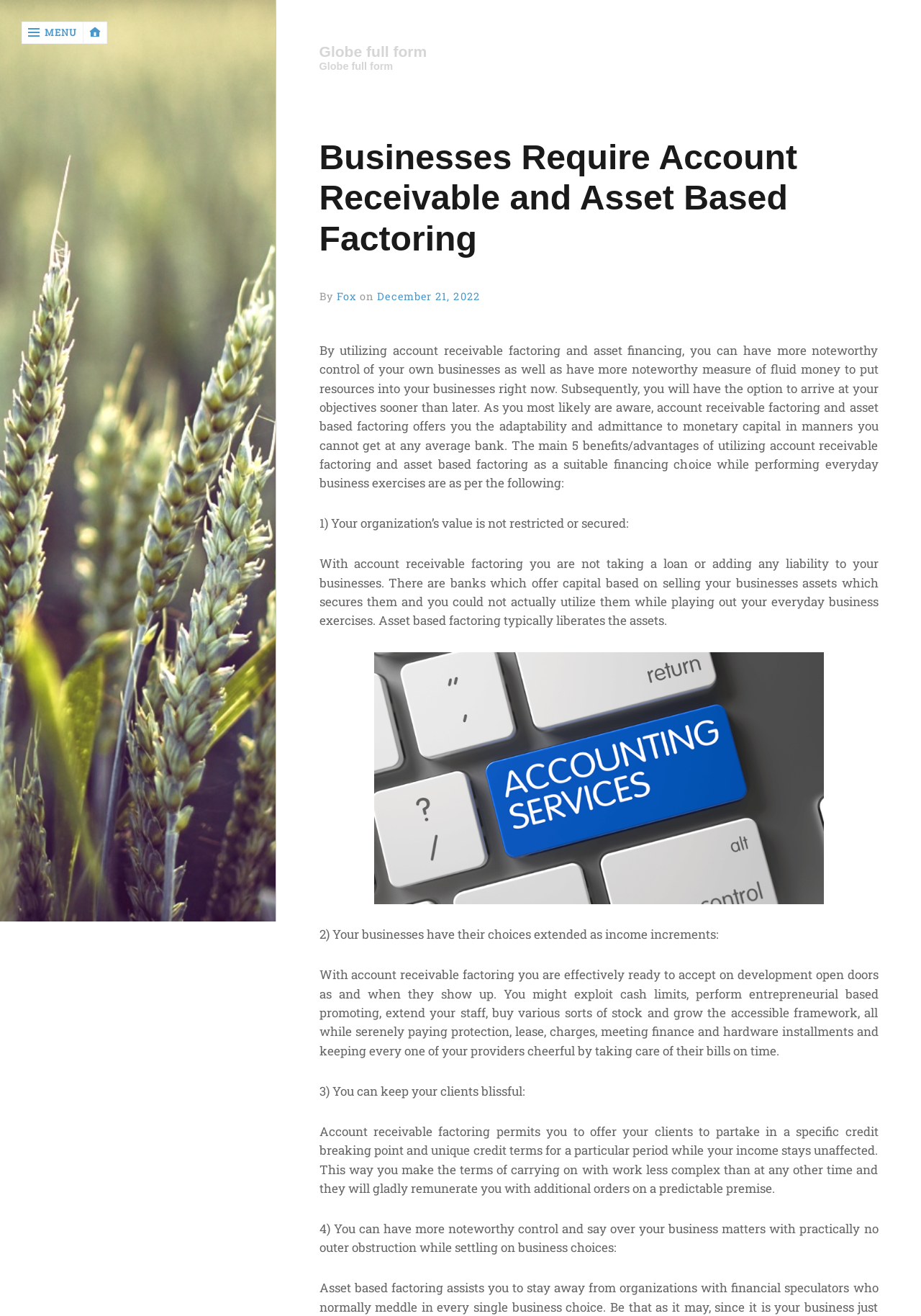Based on the image, provide a detailed and complete answer to the question: 
What is the topic of the image on the webpage?

The image on the webpage has a caption 'Accounting Solutions', which suggests that the image is related to accounting or financial solutions.